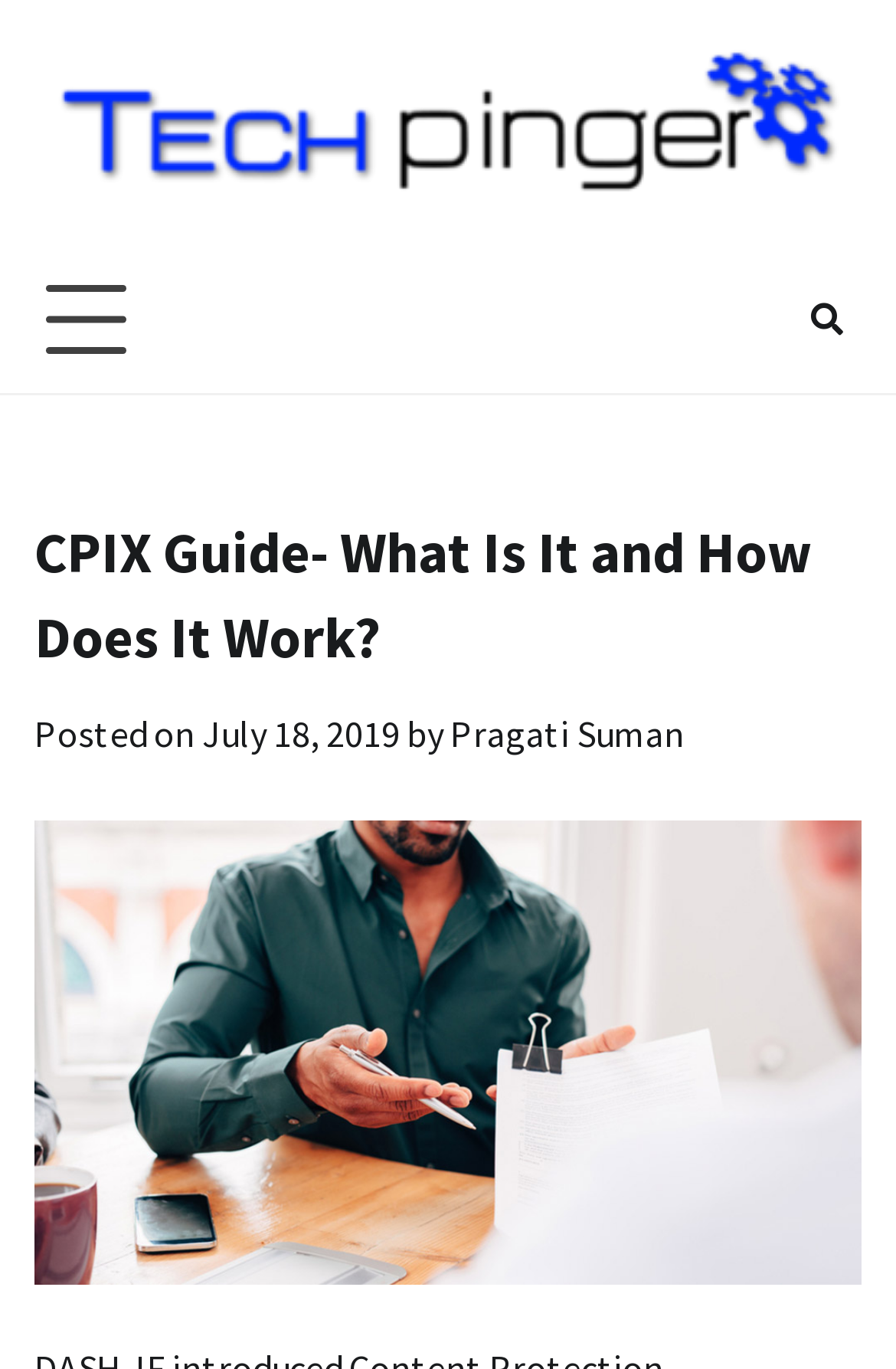Provide a brief response to the question using a single word or phrase: 
Is the primary menu expanded?

No